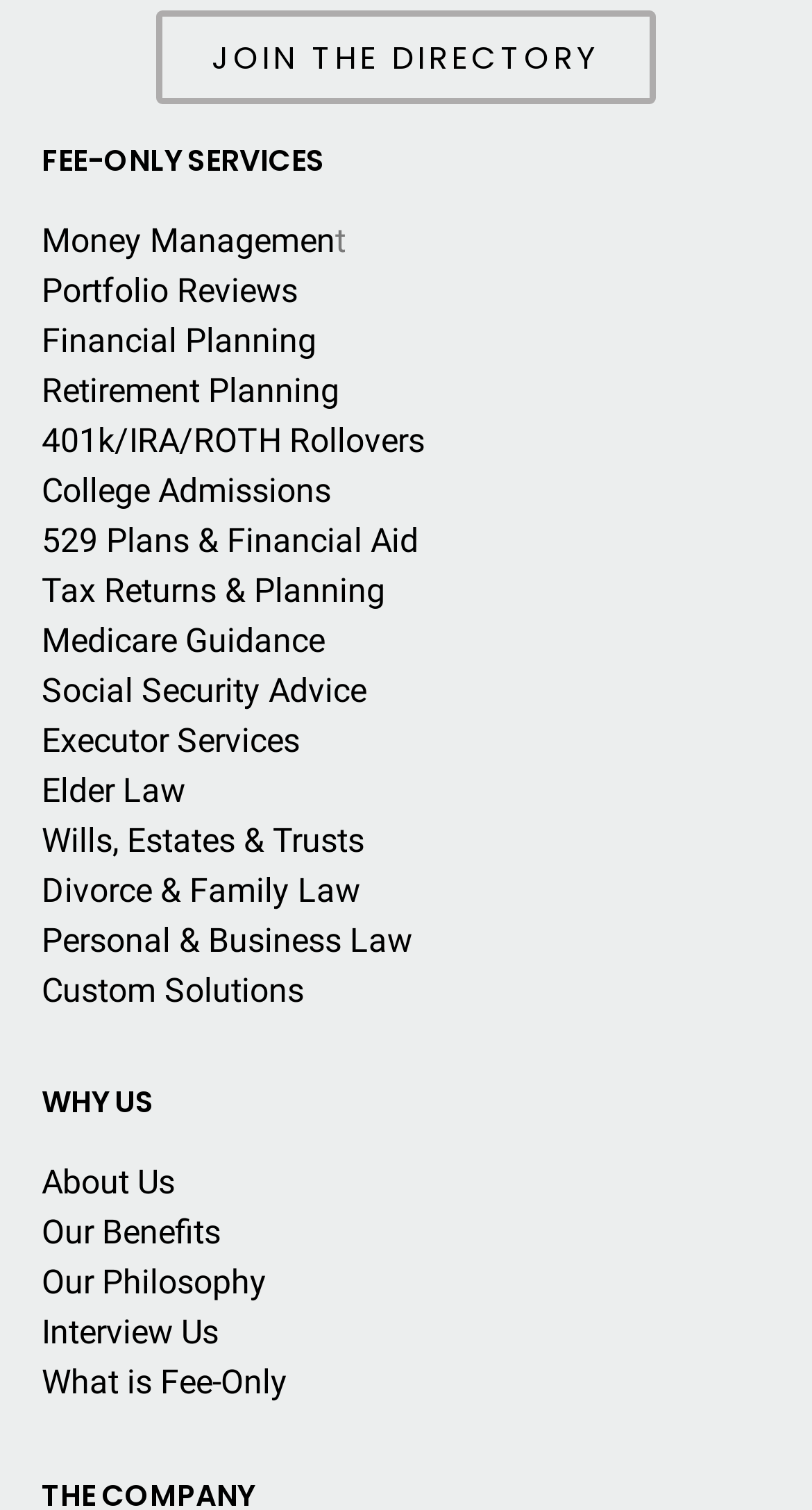Examine the screenshot and answer the question in as much detail as possible: How many links are there under 'FEE-ONLY SERVICES'?

I counted the number of links under the 'FEE-ONLY SERVICES' heading, and there are 17 links in total, including 'Money Management', 'Portfolio Reviews', 'Financial Planning', and so on.